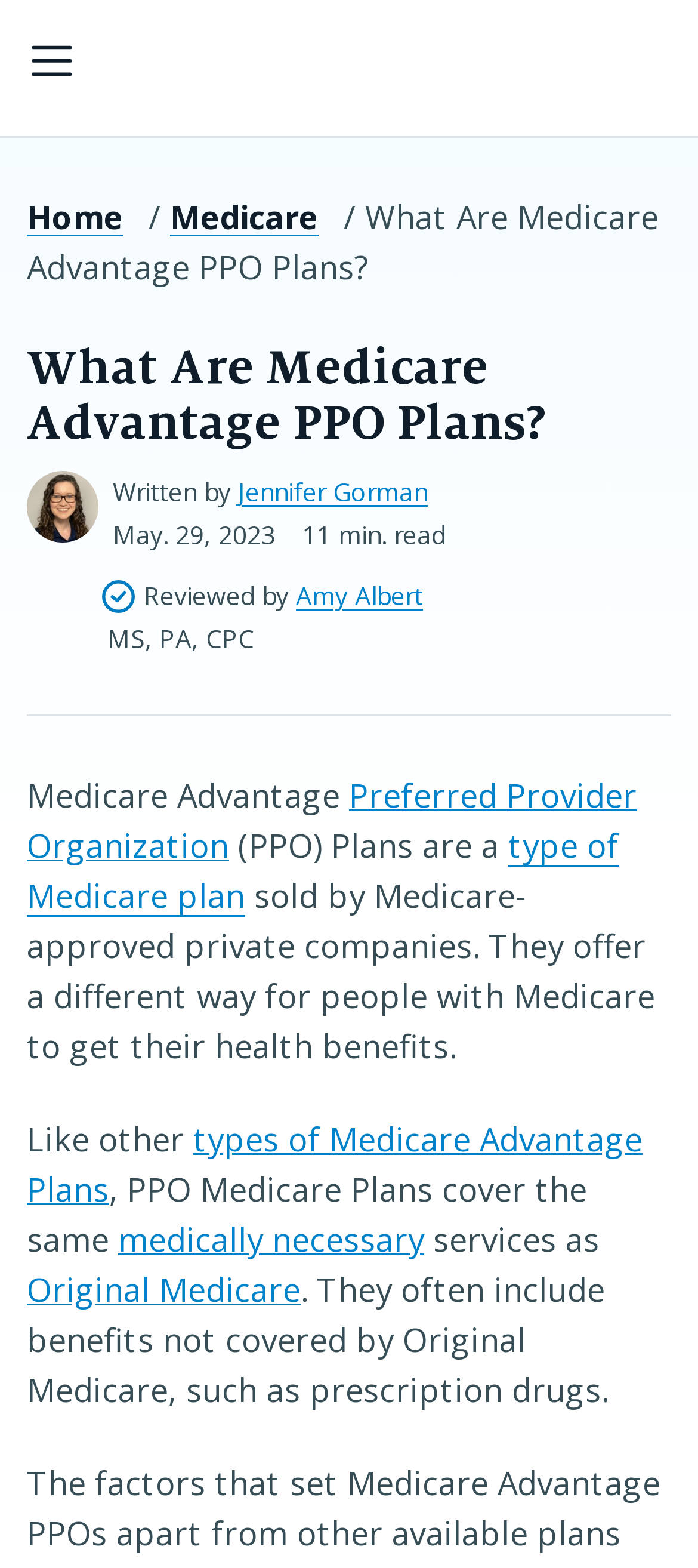Provide an in-depth caption for the contents of the webpage.

The webpage is about Medicare Advantage PPO Plans, providing a simple guide to understanding this type of Medicare plan. At the top left corner, there is a menu button labeled "Menu" with an "Expand menu" text next to it. Below the menu button, there is a navigation breadcrumb section with links to "Home", "Medicare", and the current page "What Are Medicare Advantage PPO Plans?".

The main content of the page is divided into sections. The first section has a heading "What Are Medicare Advantage PPO Plans?" written by Jennifer Gorman, with a publication date of May 29, 2023, and an estimated 11-minute read time. Below the heading, there is a brief introduction to Medicare Advantage PPO Plans, which are a type of Medicare plan sold by Medicare-approved private companies.

The following sections provide more information about Medicare Advantage PPO Plans, including their benefits and coverage. There are several links to related topics, such as "Preferred Provider Organization", "type of Medicare plan", "types of Medicare Advantage Plans", "medically necessary", and "Original Medicare". The text explains that PPO Medicare Plans cover the same medically necessary services as Original Medicare and often include additional benefits, such as prescription drugs.